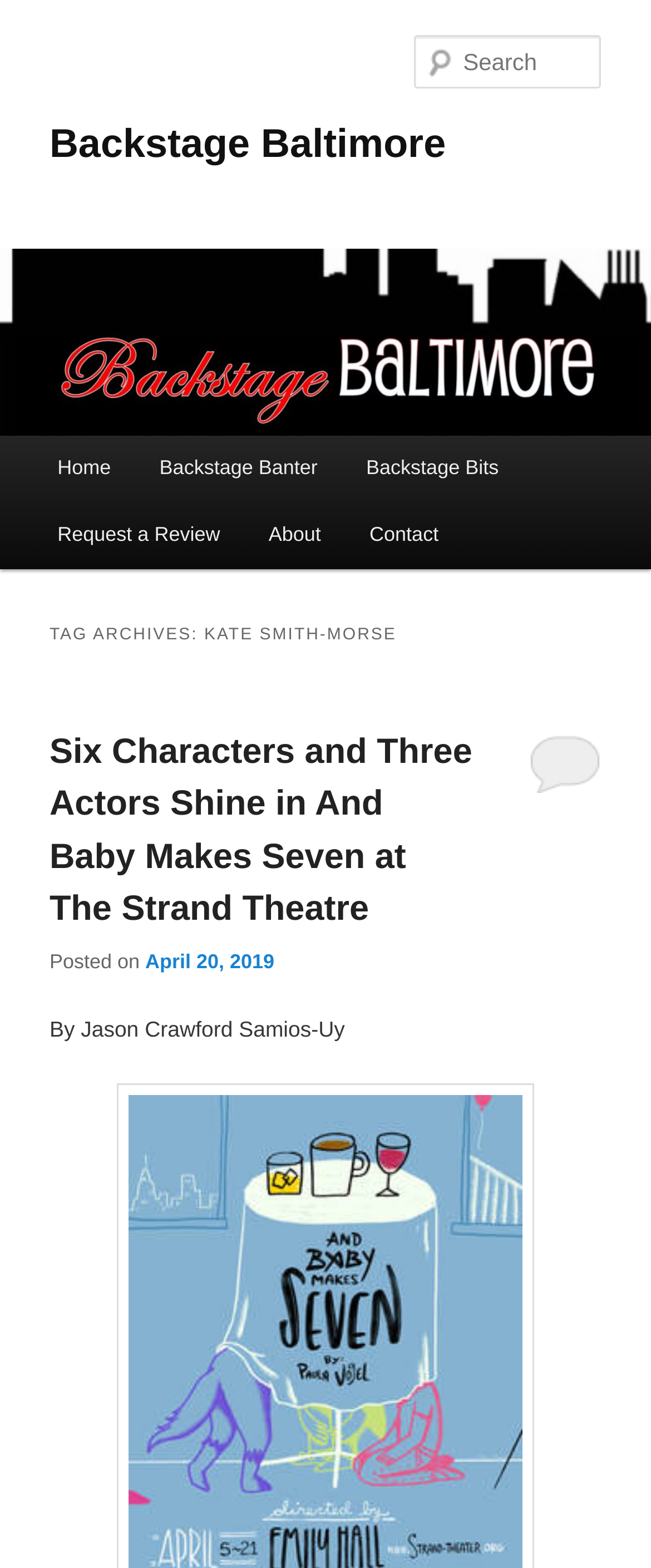Please identify the bounding box coordinates for the region that you need to click to follow this instruction: "Search for something".

[0.637, 0.022, 0.924, 0.057]